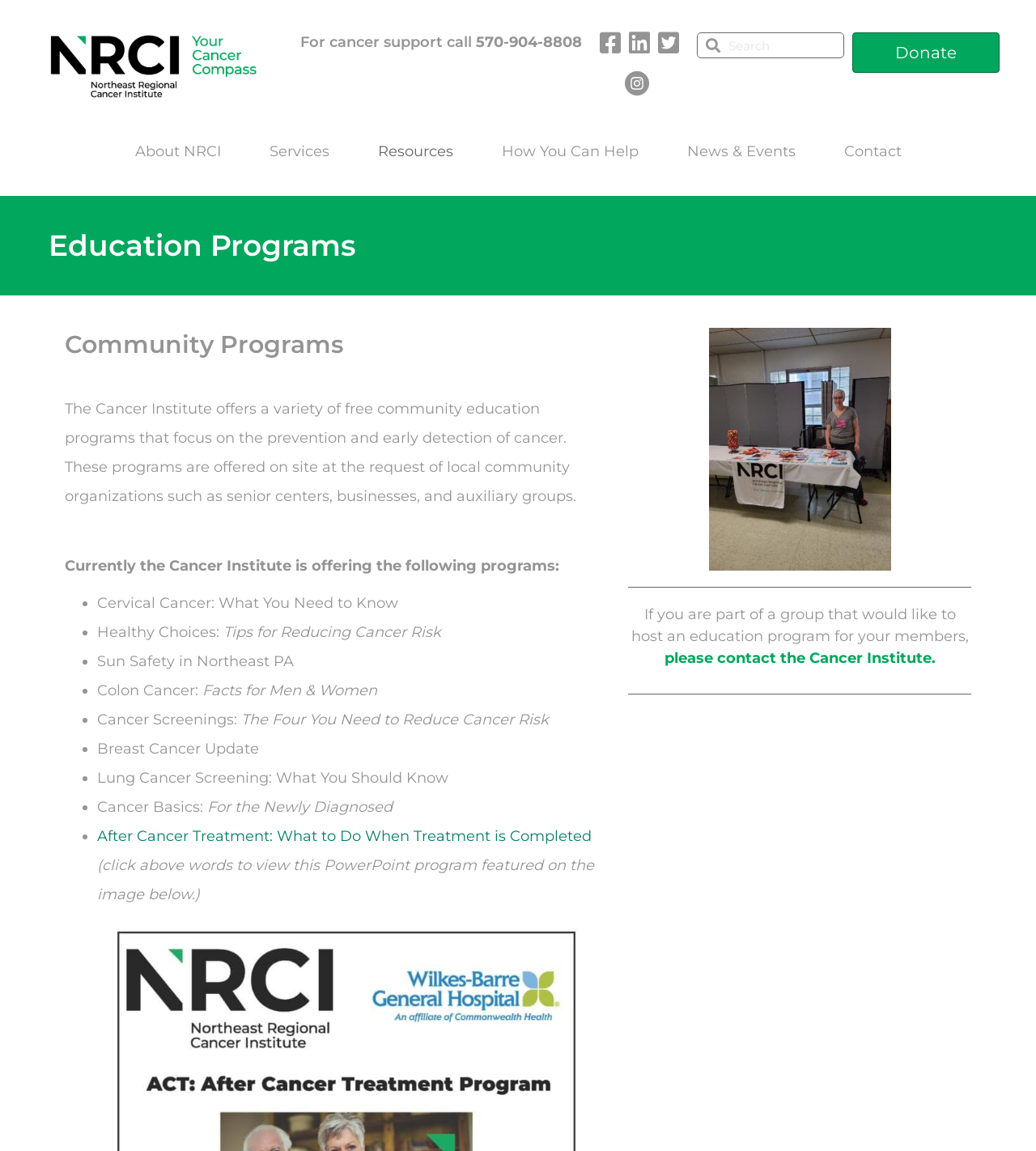How can a group host an education program for its members?
From the details in the image, answer the question comprehensively.

I found the answer by reading the static text element that says 'If you are part of a group that would like to host an education program for your members, please contact the Cancer Institute'.